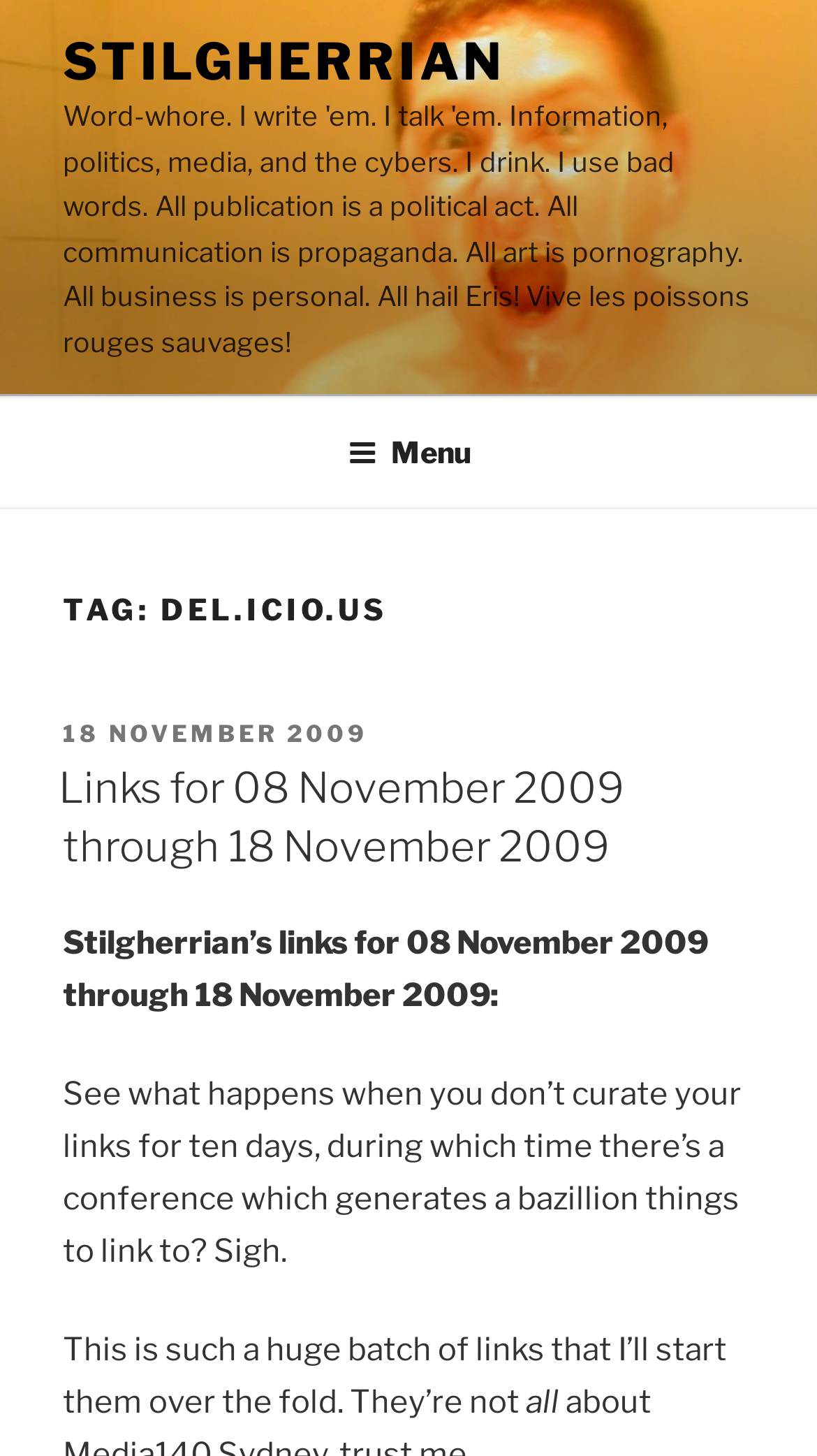Using the element description 18 November 200918 November 2009, predict the bounding box coordinates for the UI element. Provide the coordinates in (top-left x, top-left y, bottom-right x, bottom-right y) format with values ranging from 0 to 1.

[0.077, 0.494, 0.451, 0.514]